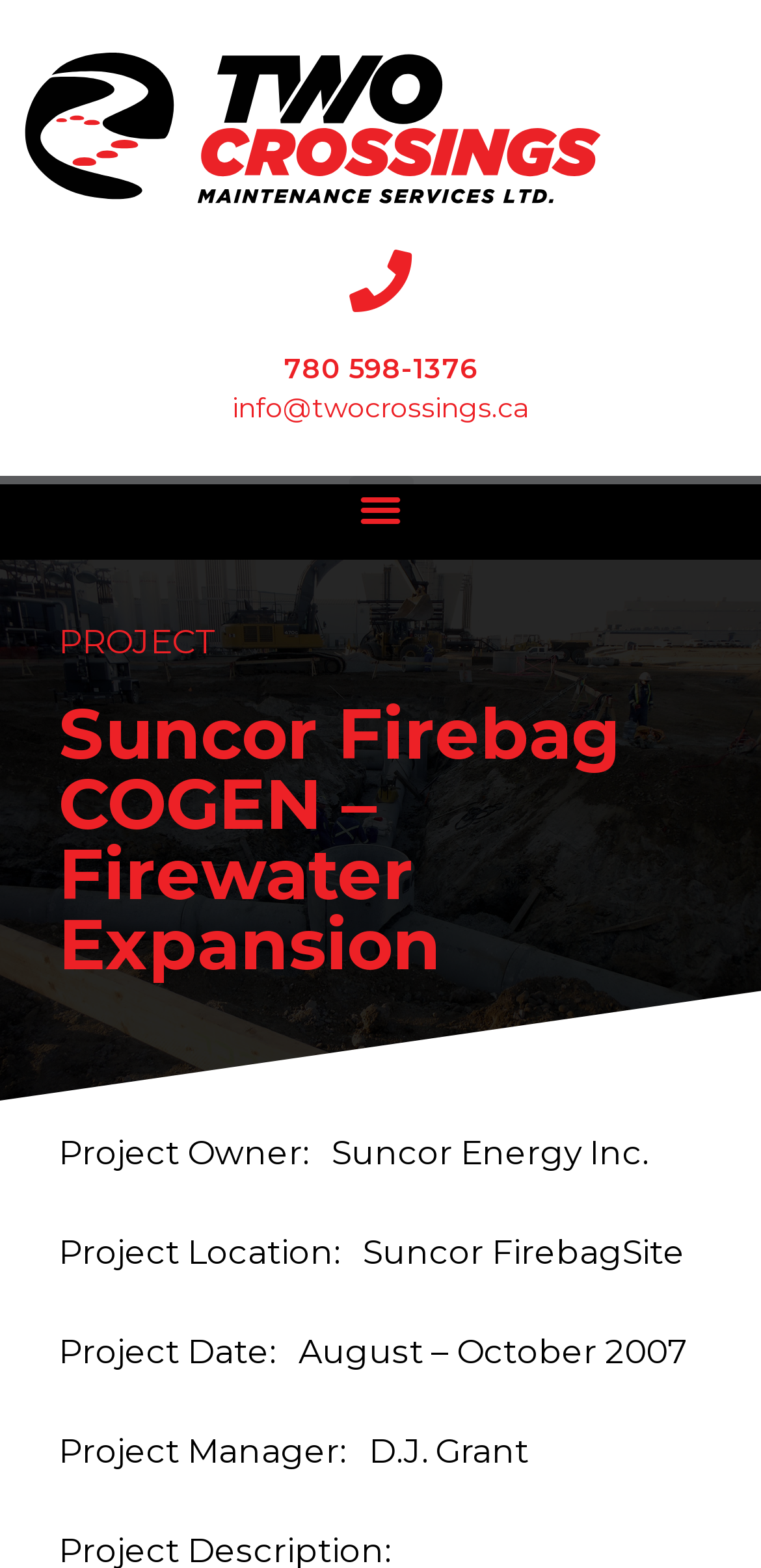What is the purpose of the project?
Refer to the image and provide a one-word or short phrase answer.

Upgrades to the existing firewater system